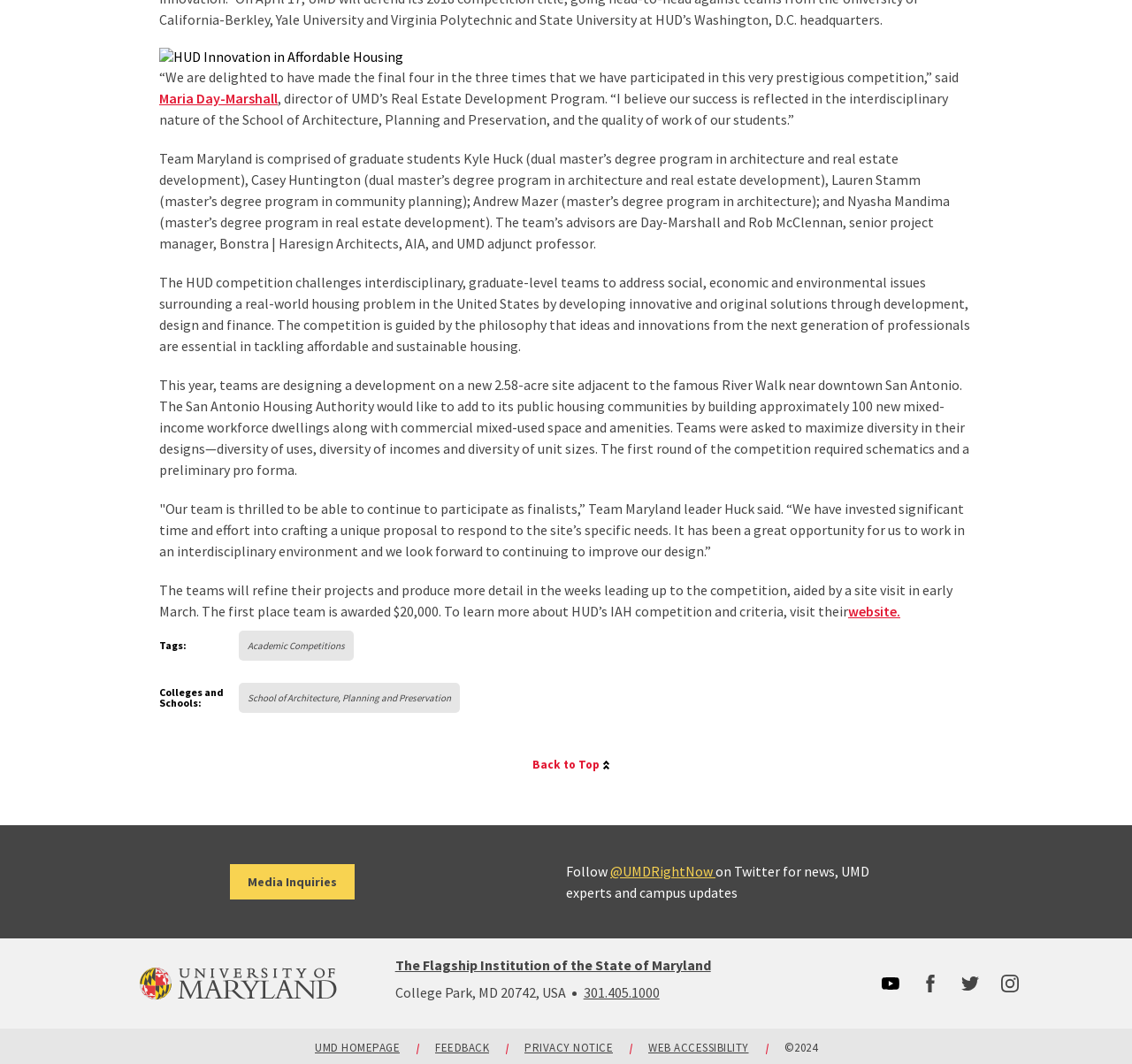From the element description Academic Competitions, predict the bounding box coordinates of the UI element. The coordinates must be specified in the format (top-left x, top-left y, bottom-right x, bottom-right y) and should be within the 0 to 1 range.

[0.211, 0.593, 0.312, 0.621]